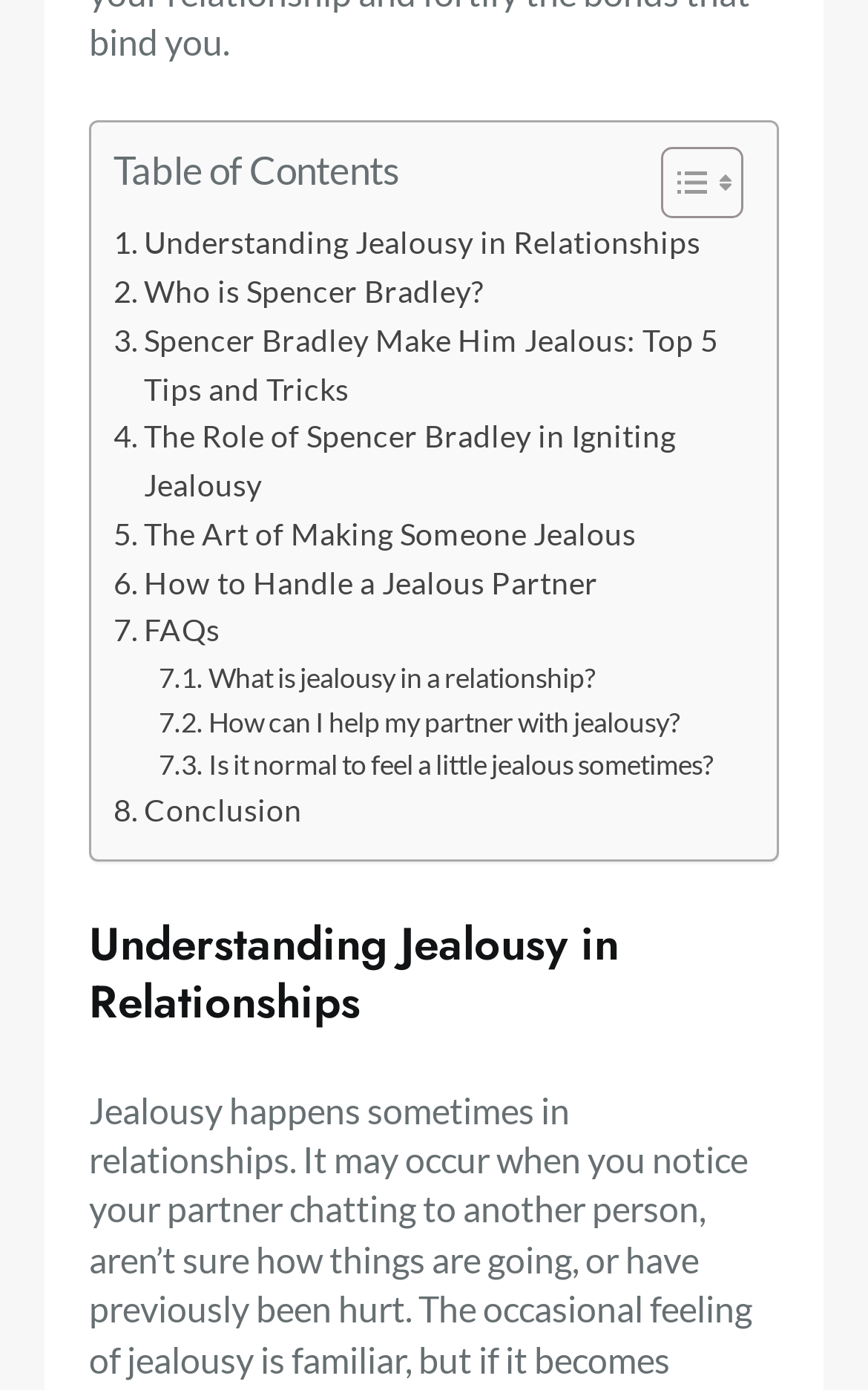Identify the bounding box coordinates for the UI element described as follows: "Conclusion". Ensure the coordinates are four float numbers between 0 and 1, formatted as [left, top, right, bottom].

[0.131, 0.567, 0.348, 0.602]